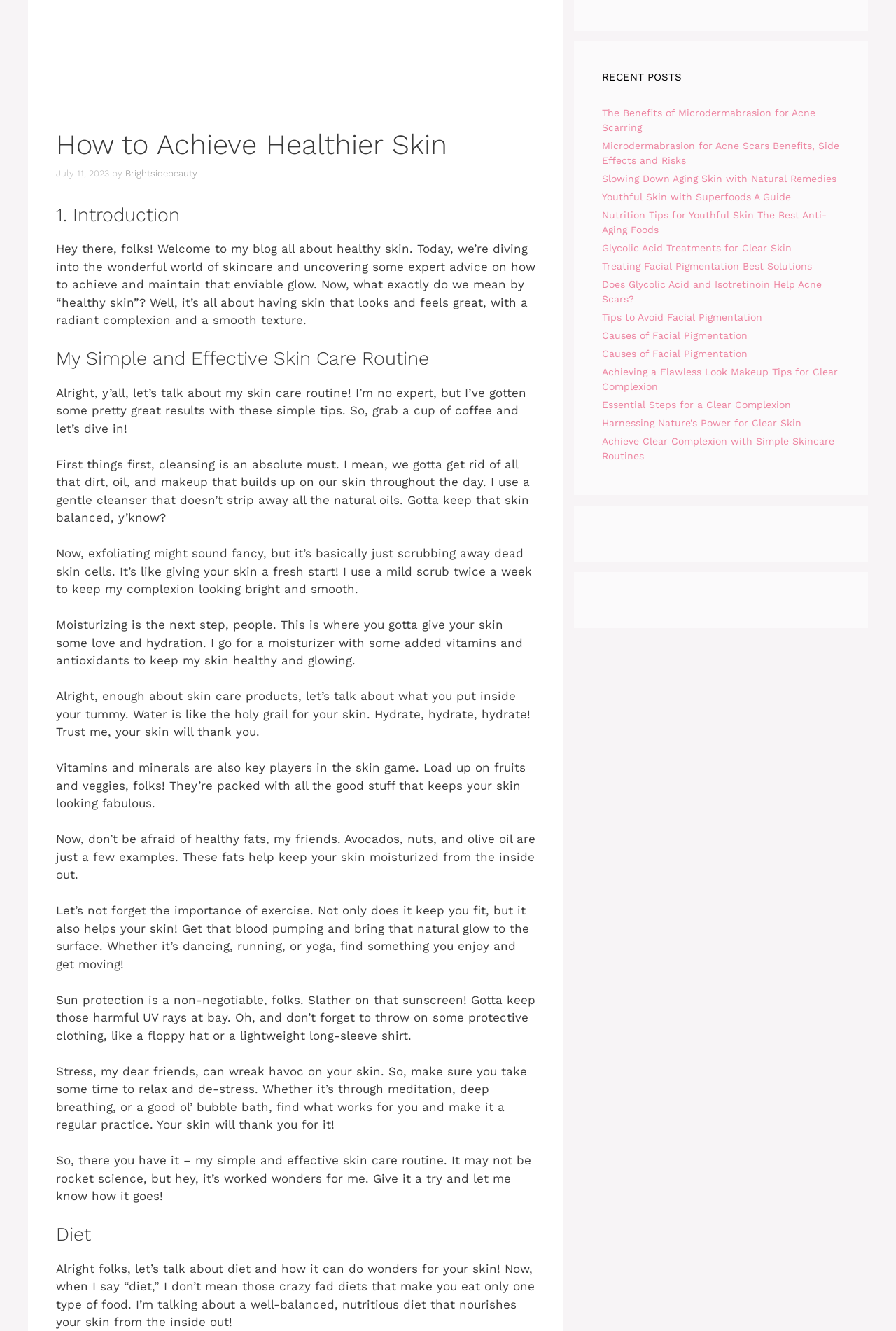Predict the bounding box coordinates of the UI element that matches this description: "Causes of Facial Pigmentation". The coordinates should be in the format [left, top, right, bottom] with each value between 0 and 1.

[0.672, 0.248, 0.834, 0.256]